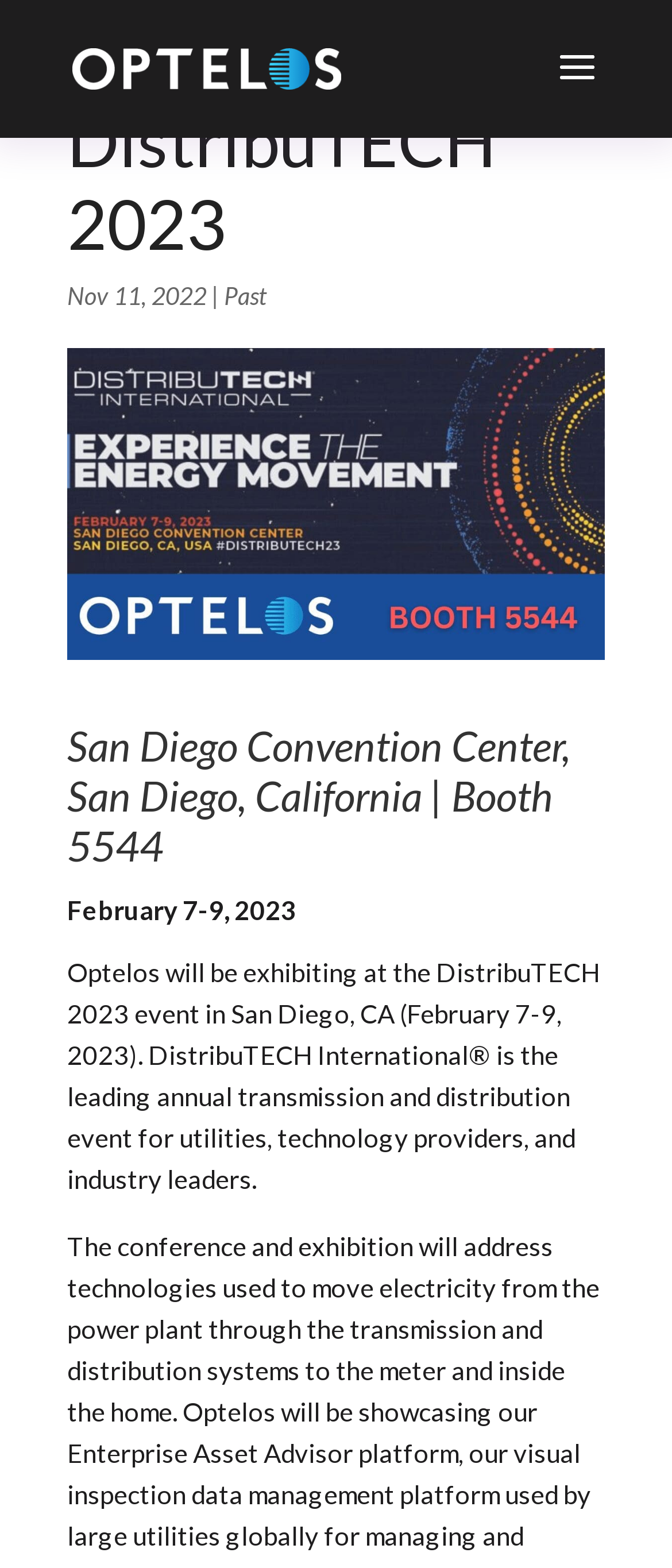Answer succinctly with a single word or phrase:
Where is the event taking place?

San Diego Convention Center